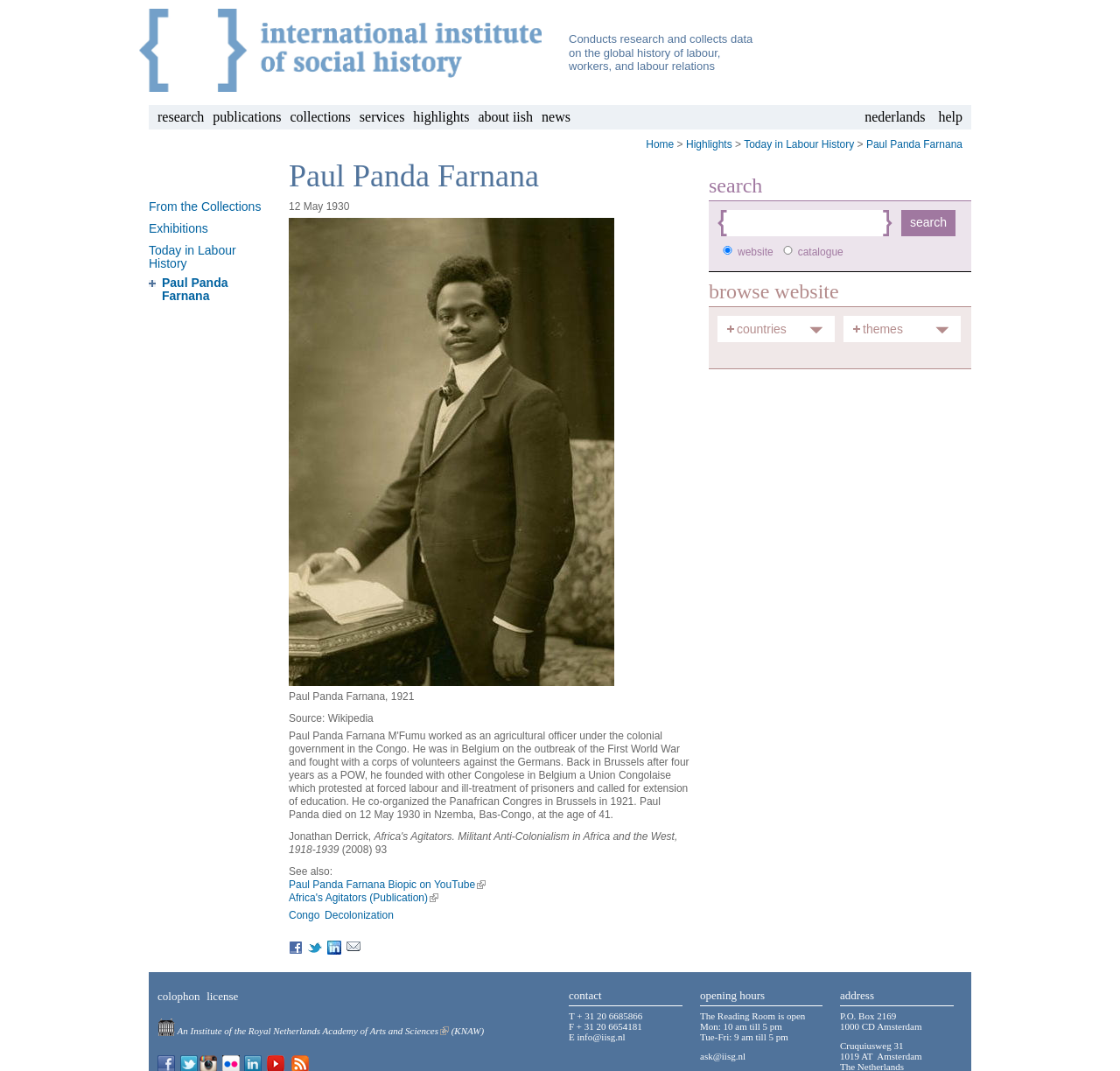What is the date mentioned in the article about Paul Panda Farnana?
Refer to the image and give a detailed answer to the question.

I found the answer by looking at the StaticText '12 May 1930' which is part of the article about Paul Panda Farnana.